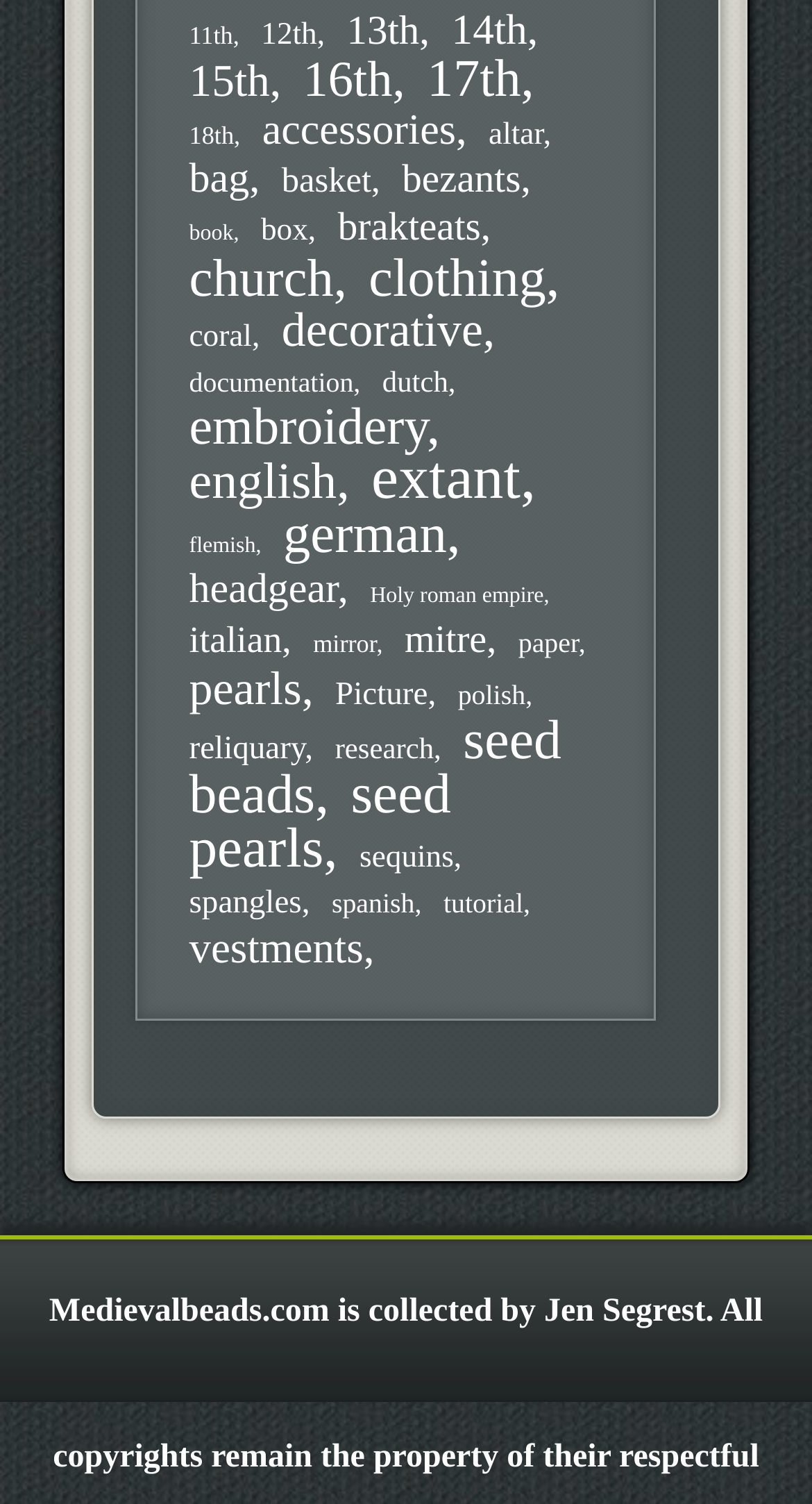Determine the bounding box coordinates of the clickable region to carry out the instruction: "Browse seed beads items".

[0.233, 0.471, 0.691, 0.548]